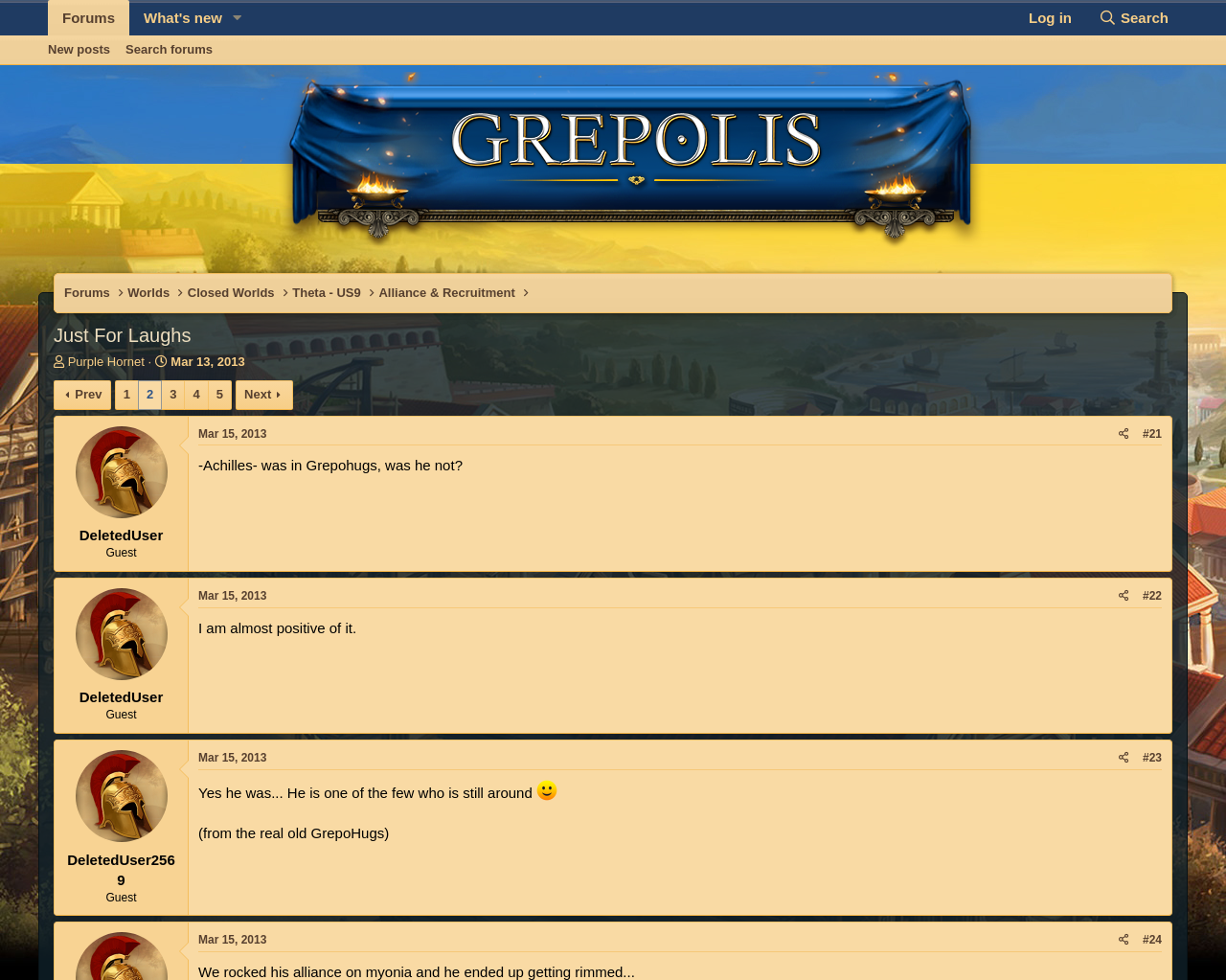Identify the bounding box coordinates of the element that should be clicked to fulfill this task: "Click on the 'New posts' link". The coordinates should be provided as four float numbers between 0 and 1, i.e., [left, top, right, bottom].

[0.033, 0.036, 0.096, 0.066]